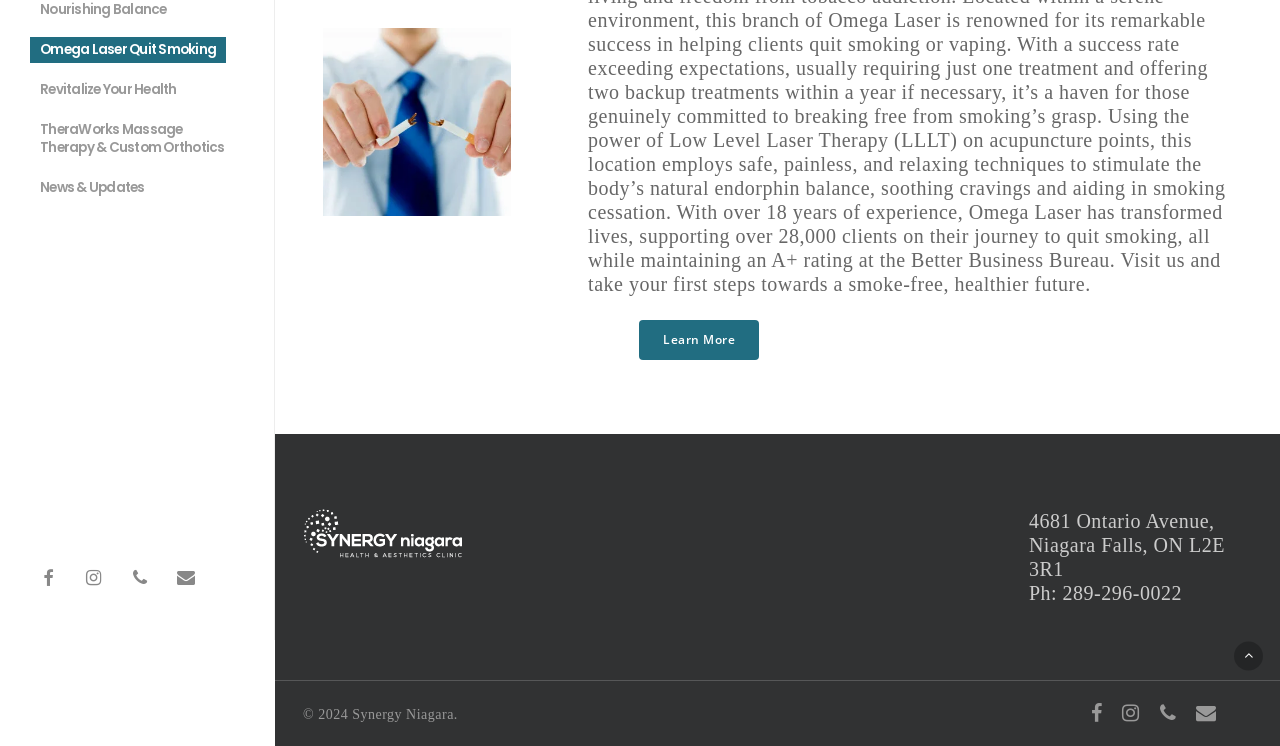Provide the bounding box coordinates of the UI element that matches the description: "Learn More".

[0.5, 0.429, 0.593, 0.483]